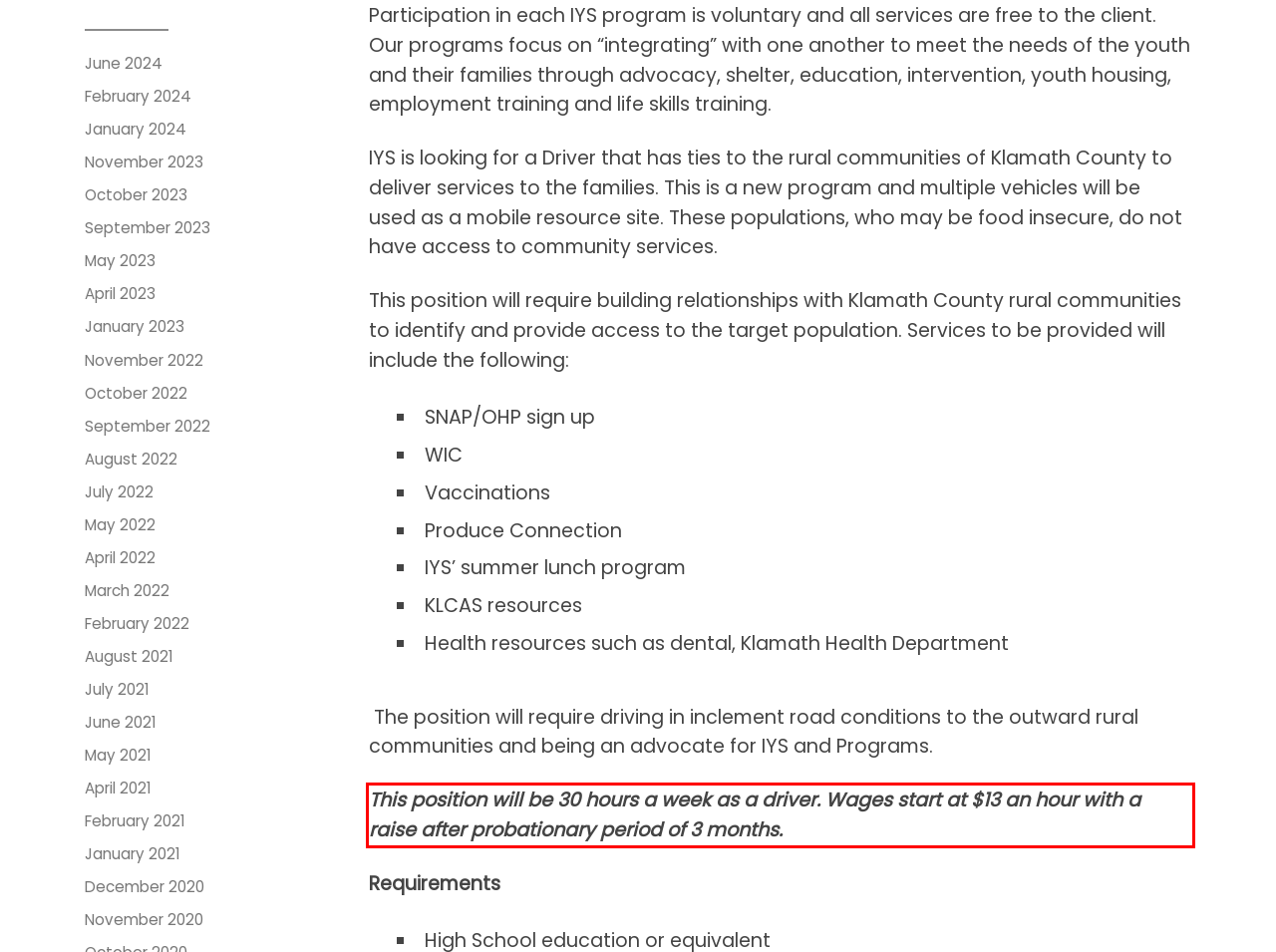Given a screenshot of a webpage, identify the red bounding box and perform OCR to recognize the text within that box.

This position will be 30 hours a week as a driver. Wages start at $13 an hour with a raise after probationary period of 3 months.